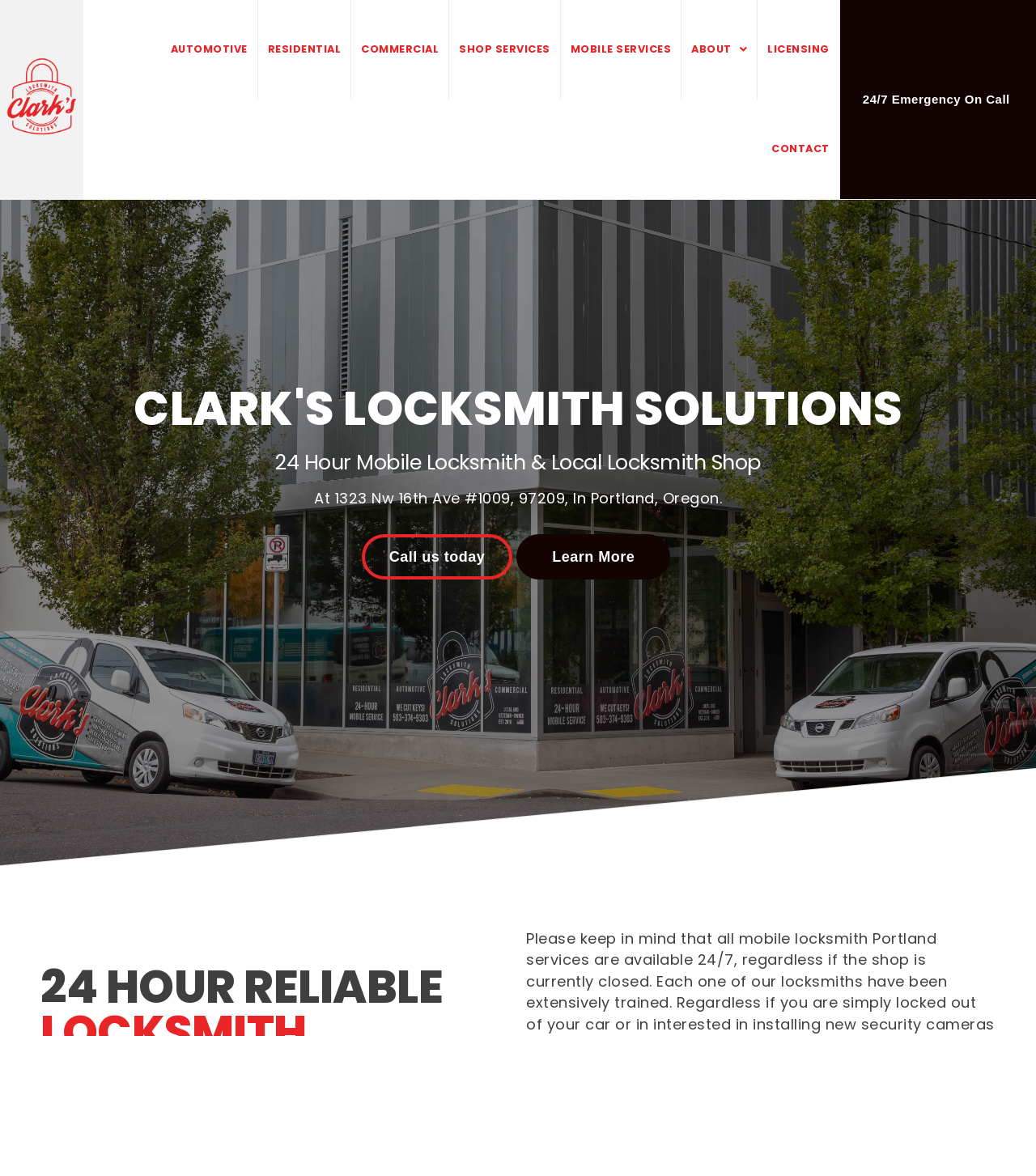Identify the bounding box coordinates for the element that needs to be clicked to fulfill this instruction: "Contact Clark's Locksmith Solutions". Provide the coordinates in the format of four float numbers between 0 and 1: [left, top, right, bottom].

[0.735, 0.085, 0.811, 0.169]